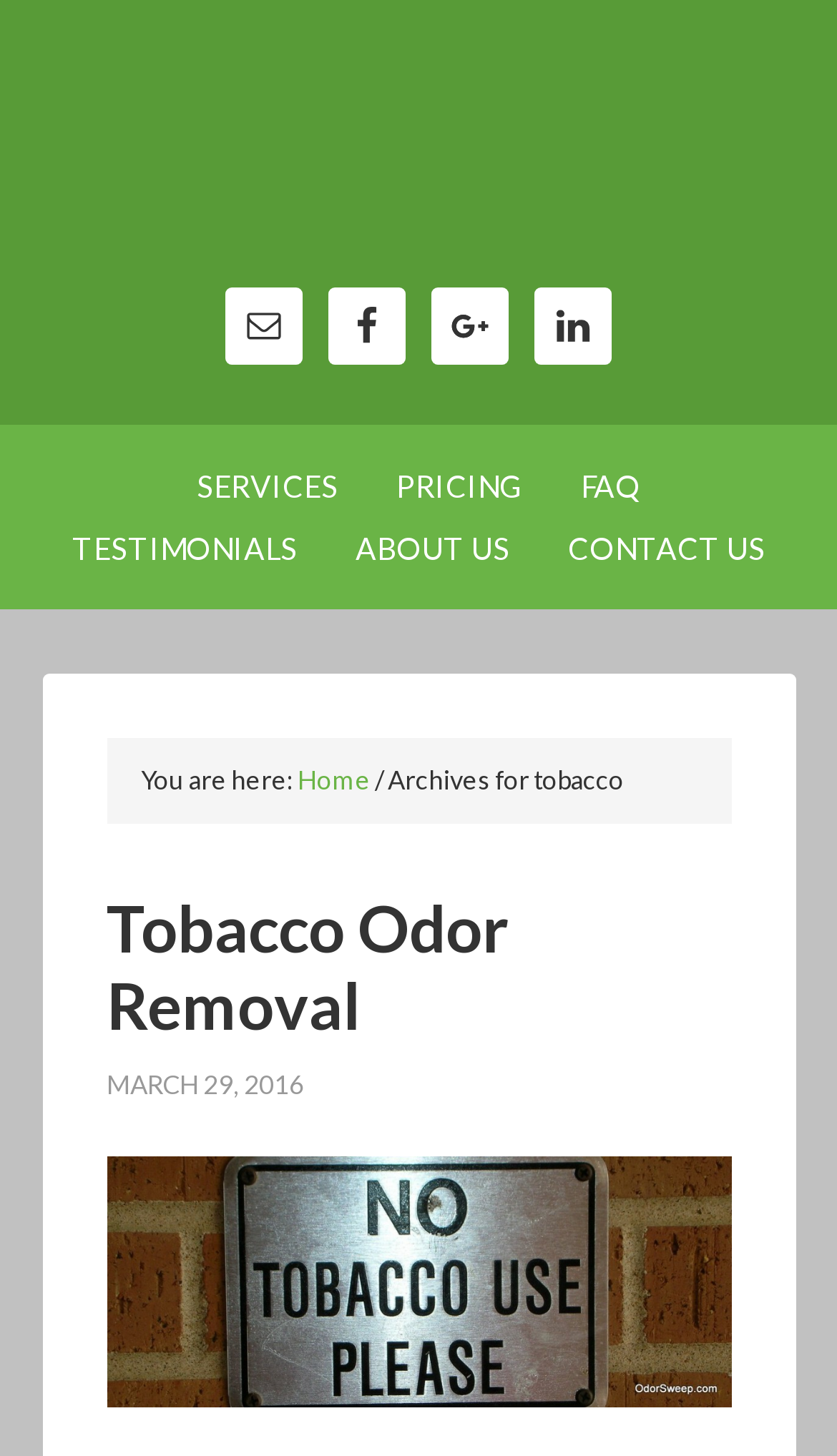Please identify the bounding box coordinates of the element's region that needs to be clicked to fulfill the following instruction: "view services". The bounding box coordinates should consist of four float numbers between 0 and 1, i.e., [left, top, right, bottom].

[0.204, 0.312, 0.435, 0.355]